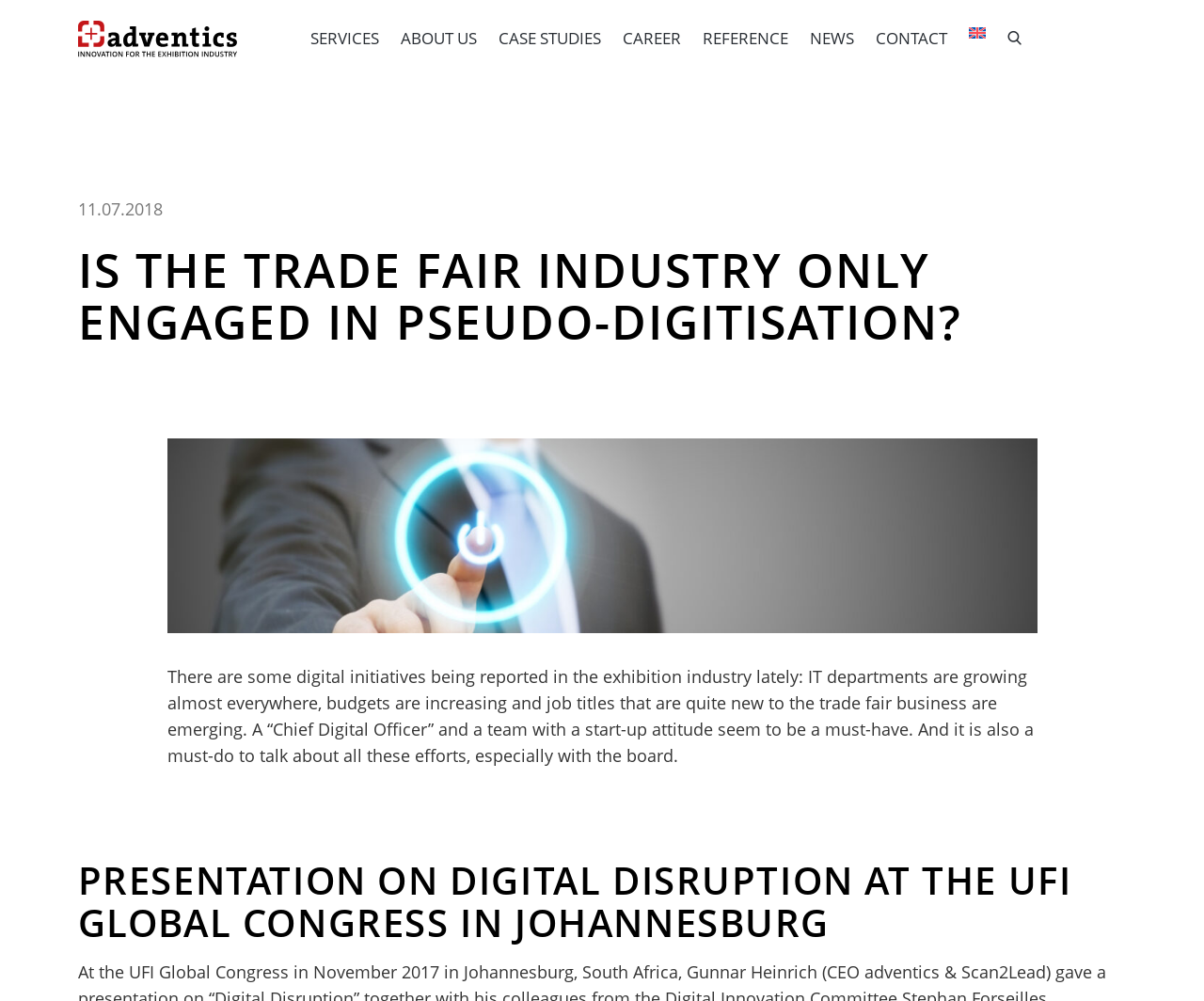Describe the entire webpage, focusing on both content and design.

The webpage appears to be an article or blog post from a company called Adventics, with a focus on the trade fair industry and digital initiatives. At the top left of the page, there is a logo image with a link to the homepage. 

Below the logo, there is a navigation menu with links to various sections, including "SERVICES", "ABOUT US", "CASE STUDIES", "CAREER", "REFERENCE", "NEWS", and "CONTACT". The menu is followed by a language selection link, "English", accompanied by a small flag icon.

The main content of the page is divided into sections. The first section has a heading that asks a question about the trade fair industry's engagement with digitalization. Below the heading, there is a figure or image that takes up most of the width of the page. 

The next section contains a block of text that discusses digital initiatives in the exhibition industry, including the growth of IT departments, increasing budgets, and new job titles. This text is positioned below the figure and spans most of the page's width.

At the bottom of the page, there is a date "11.07.2018" and a button with an icon. Below these elements, there is another heading that appears to be a title for a presentation on digital disruption at a UFI Global Congress in Johannesburg.